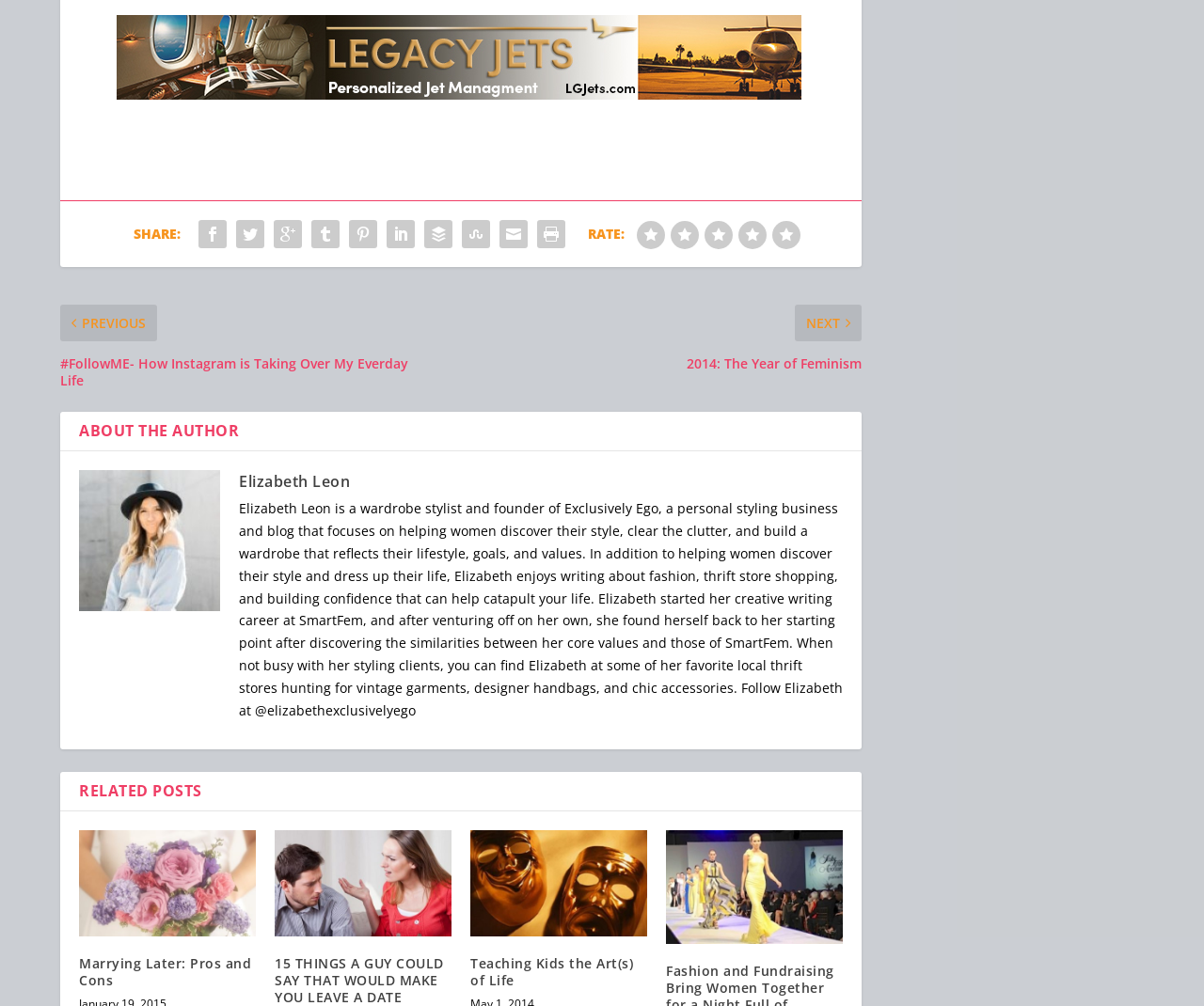What is the topic of the related post 'Marrying Later: Pros and Cons'?
Answer the question using a single word or phrase, according to the image.

Marrying Later